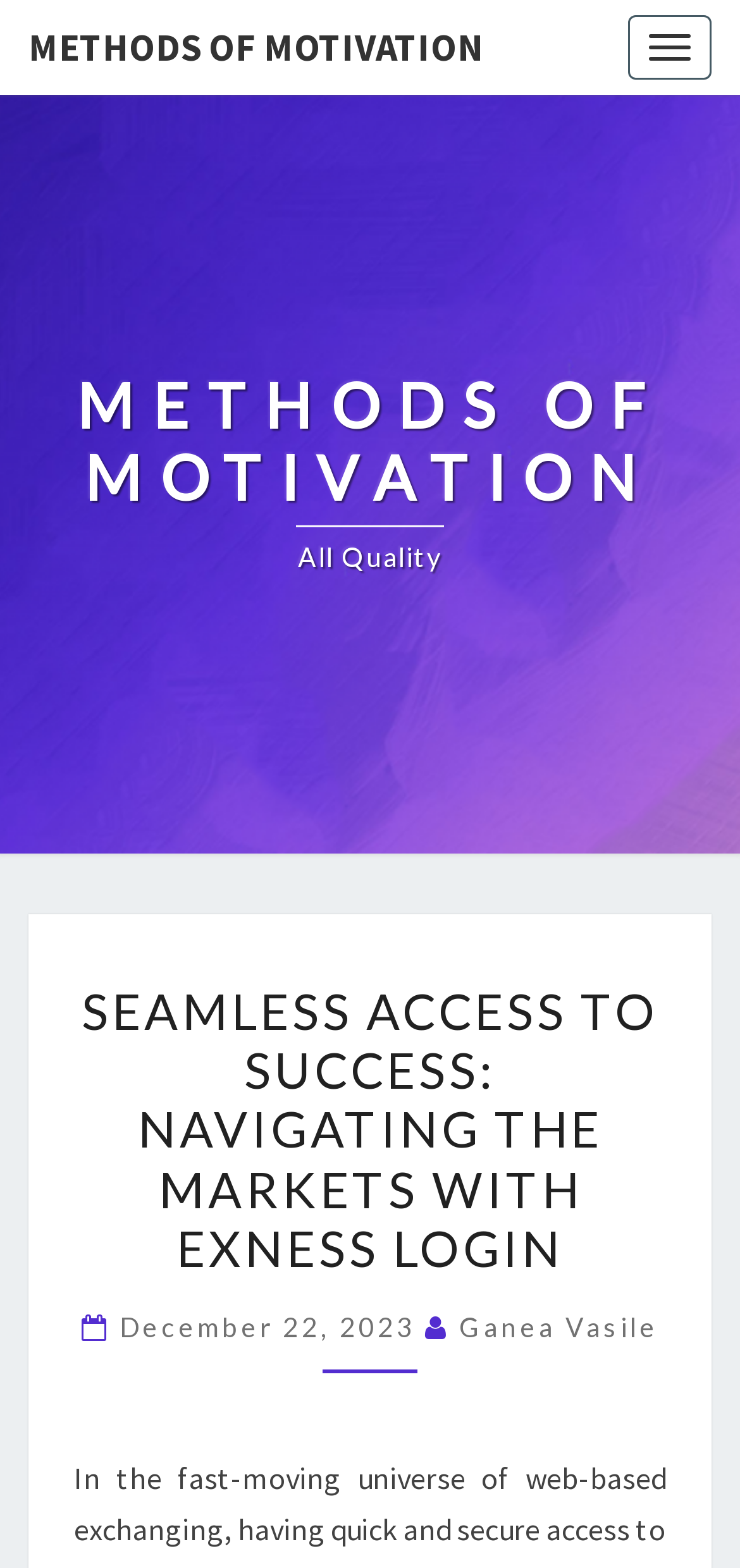Provide a brief response in the form of a single word or phrase:
What type of content is presented on the webpage?

Article or blog post